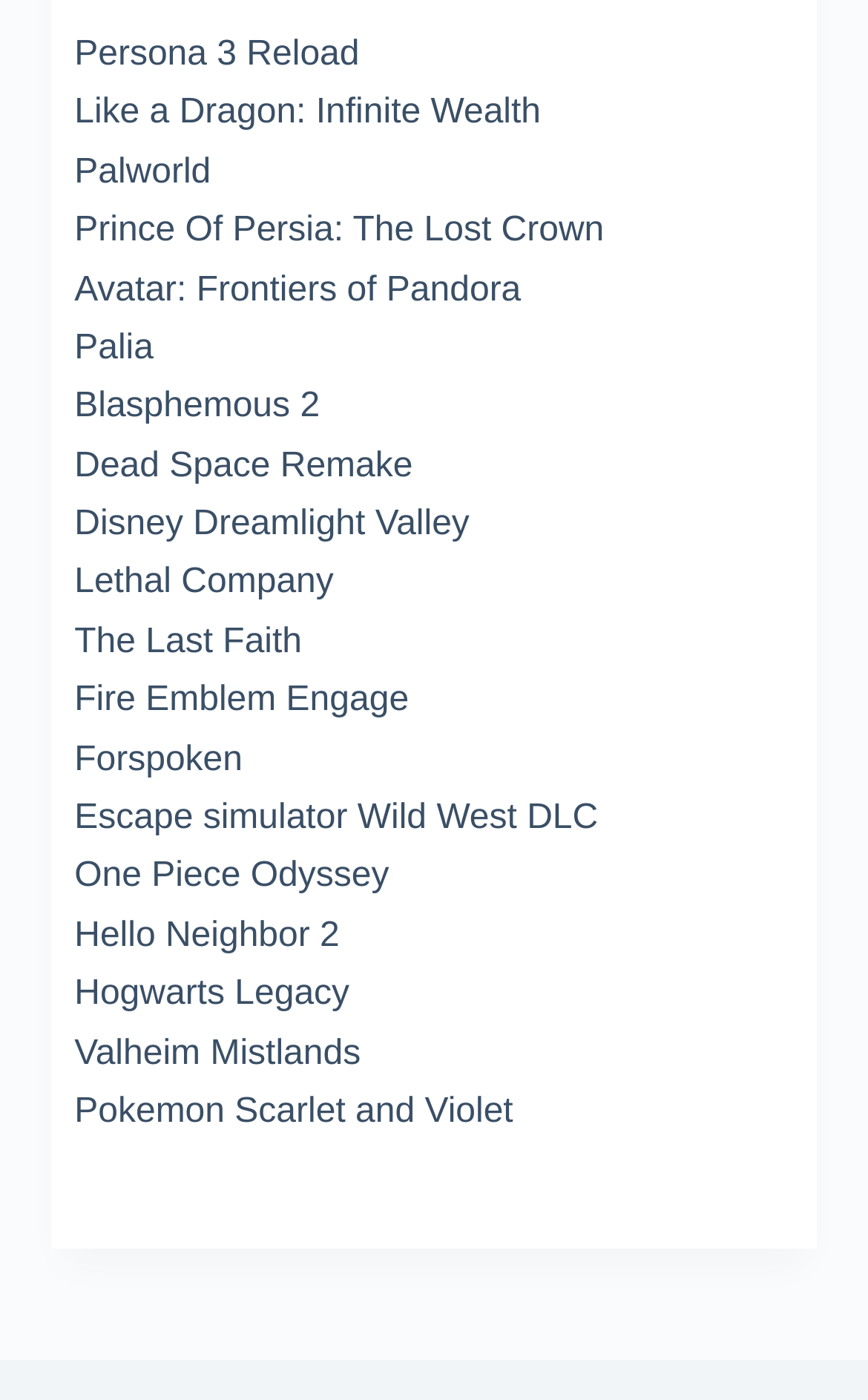Identify the bounding box coordinates of the clickable section necessary to follow the following instruction: "View Persona 3 Reload". The coordinates should be presented as four float numbers from 0 to 1, i.e., [left, top, right, bottom].

[0.086, 0.025, 0.414, 0.052]